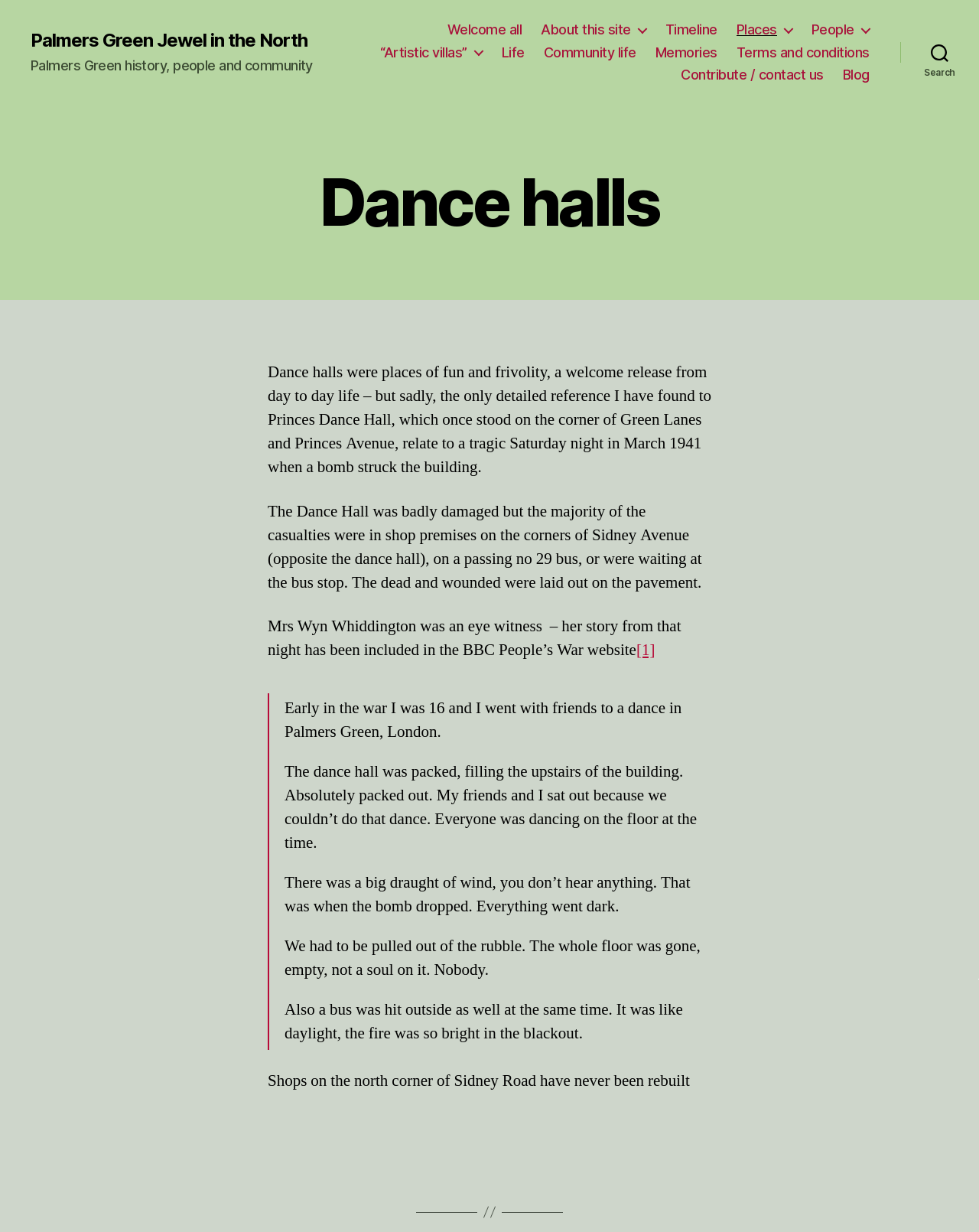Locate the bounding box coordinates of the area to click to fulfill this instruction: "Click on 'Welcome all' link". The bounding box should be presented as four float numbers between 0 and 1, in the order [left, top, right, bottom].

[0.457, 0.017, 0.533, 0.031]